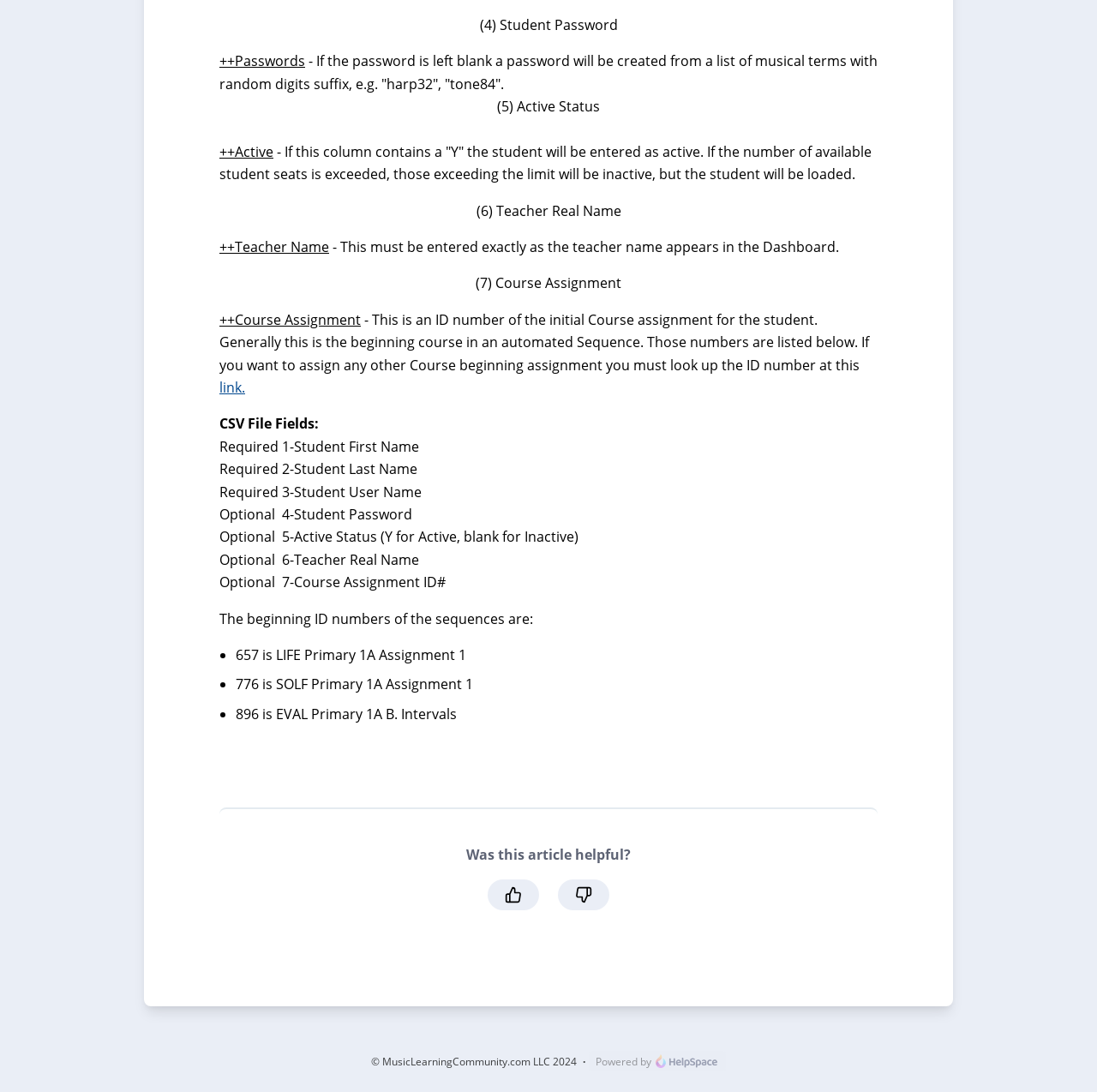What determines the active status of a student?
Please provide a comprehensive answer to the question based on the webpage screenshot.

The active status of a student is determined by the 'Active Status' field, where 'Y' indicates an active student and a blank field indicates an inactive student. If the number of available student seats is exceeded, those exceeding the limit will be inactive, but the student will be loaded.